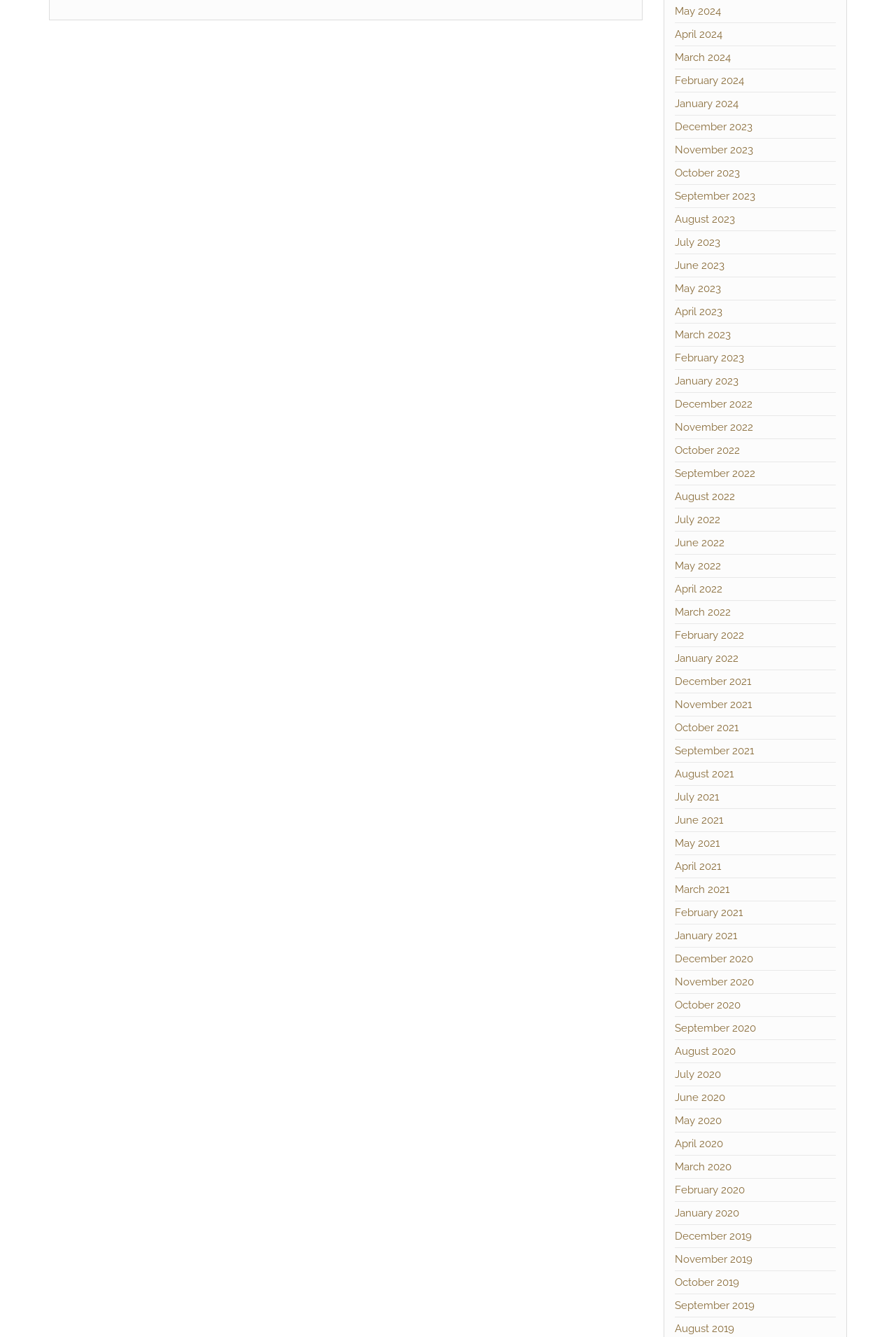Please predict the bounding box coordinates of the element's region where a click is necessary to complete the following instruction: "read recent post about cooking beets". The coordinates should be represented by four float numbers between 0 and 1, i.e., [left, top, right, bottom].

None